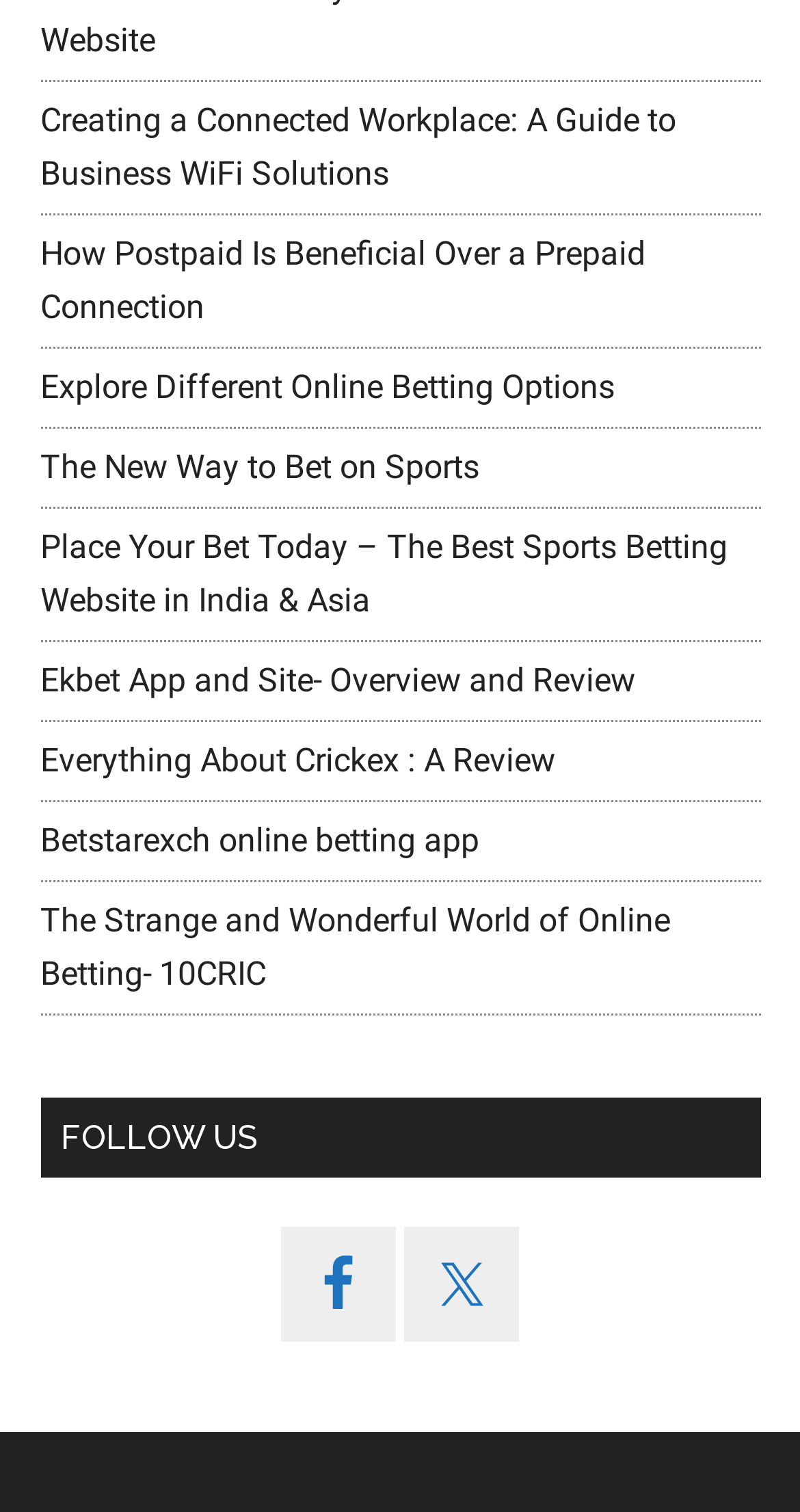Identify the bounding box coordinates of the region that should be clicked to execute the following instruction: "Follow on Facebook".

[0.387, 0.83, 0.459, 0.868]